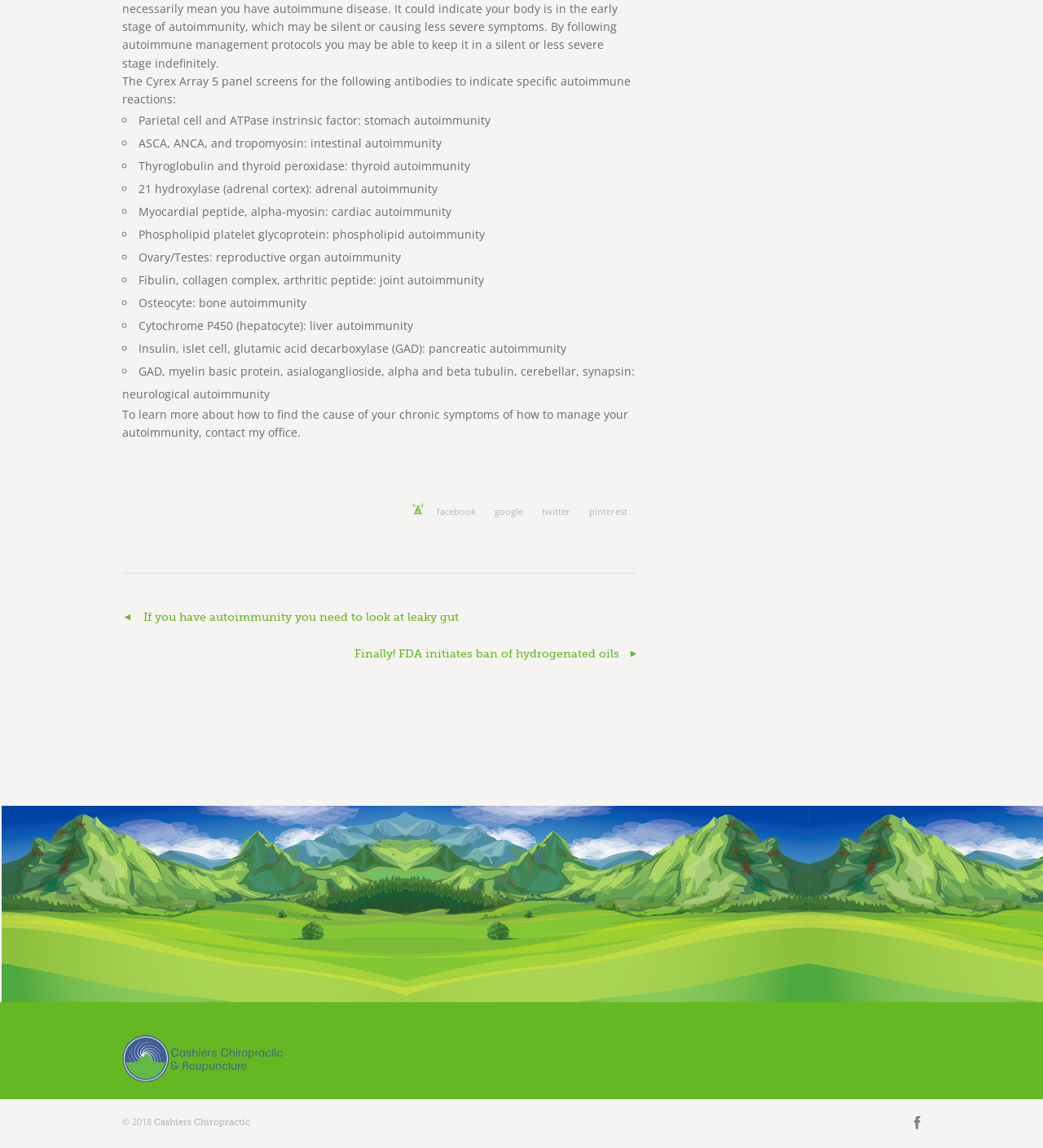Locate the bounding box coordinates of the item that should be clicked to fulfill the instruction: "Click the link to learn more about leaky gut".

[0.117, 0.528, 0.44, 0.547]